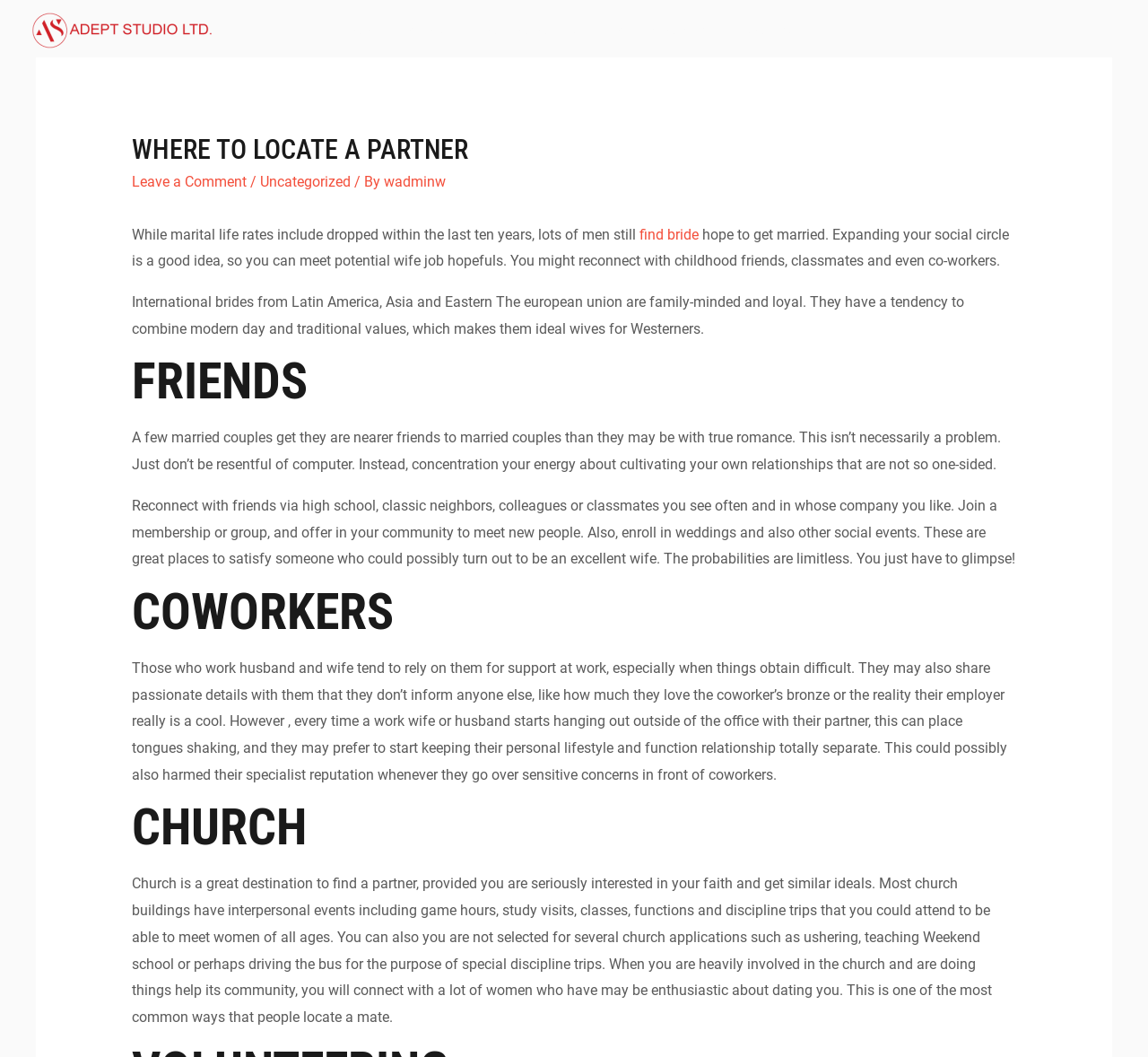What is the benefit of expanding one's social circle?
Based on the image, answer the question with a single word or brief phrase.

Meeting potential partners